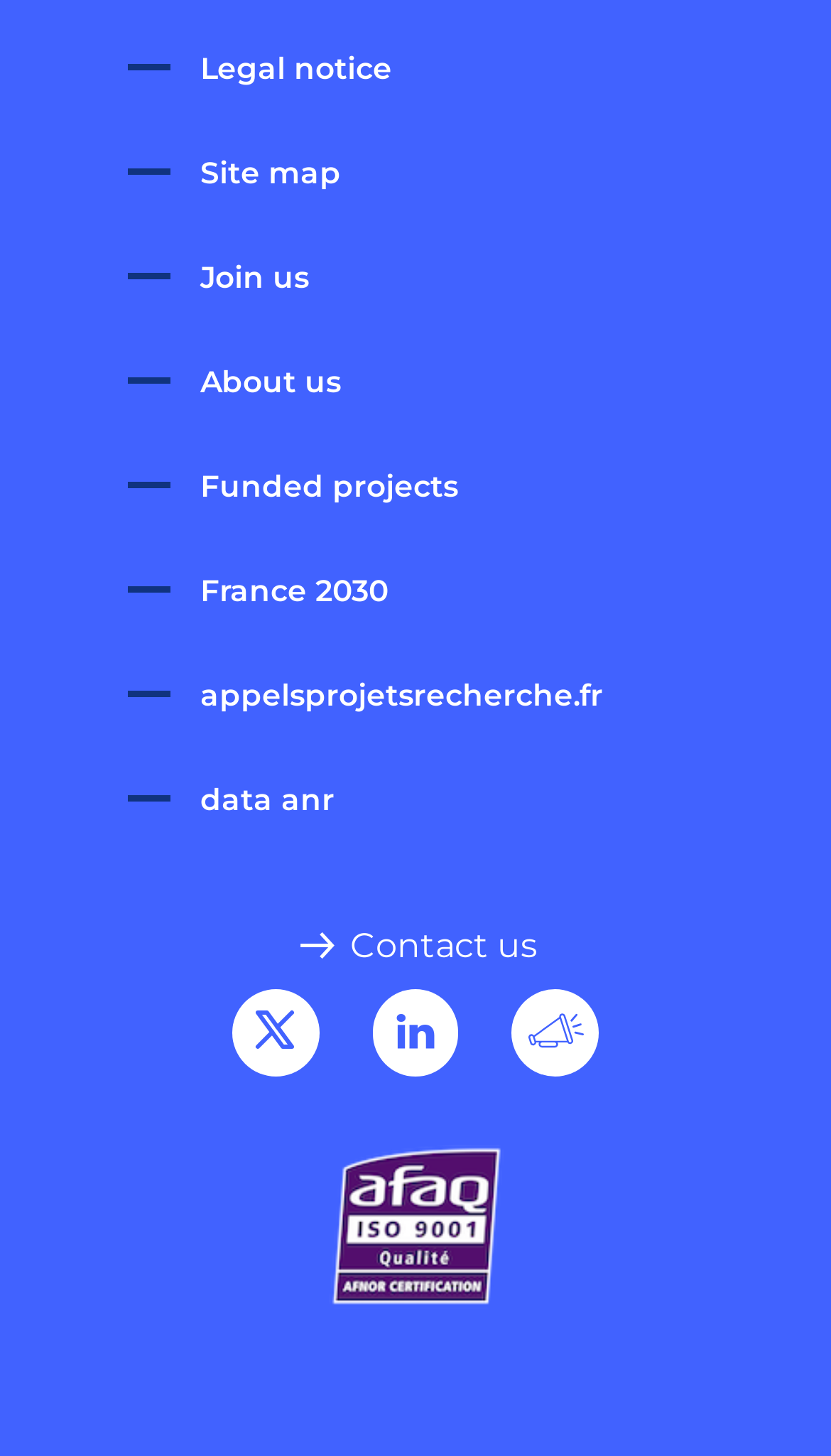Using the element description: "Legal notice", determine the bounding box coordinates for the specified UI element. The coordinates should be four float numbers between 0 and 1, [left, top, right, bottom].

[0.154, 0.034, 0.472, 0.061]